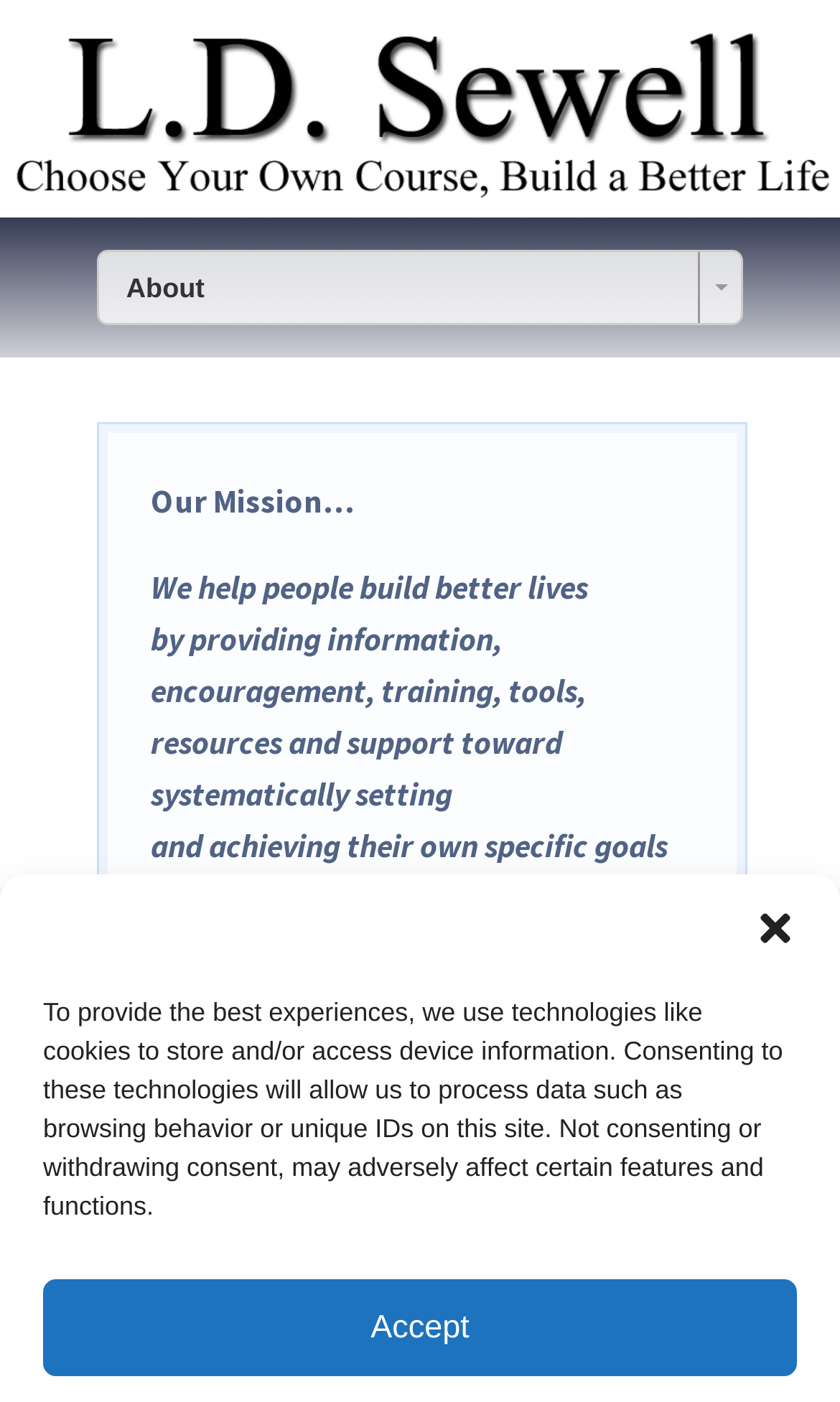Locate the bounding box of the UI element described by: "About" in the given webpage screenshot.

[0.115, 0.179, 0.885, 0.232]